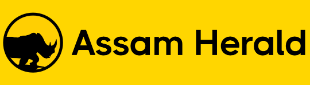What is the symbolic meaning of the rhinoceros silhouette?
Answer the question with a thorough and detailed explanation.

The caption explains that the artistic silhouette of a rhinoceros in the logo symbolizes strength and wildlife conservation, reflecting the publication's identity and commitment to journalism.